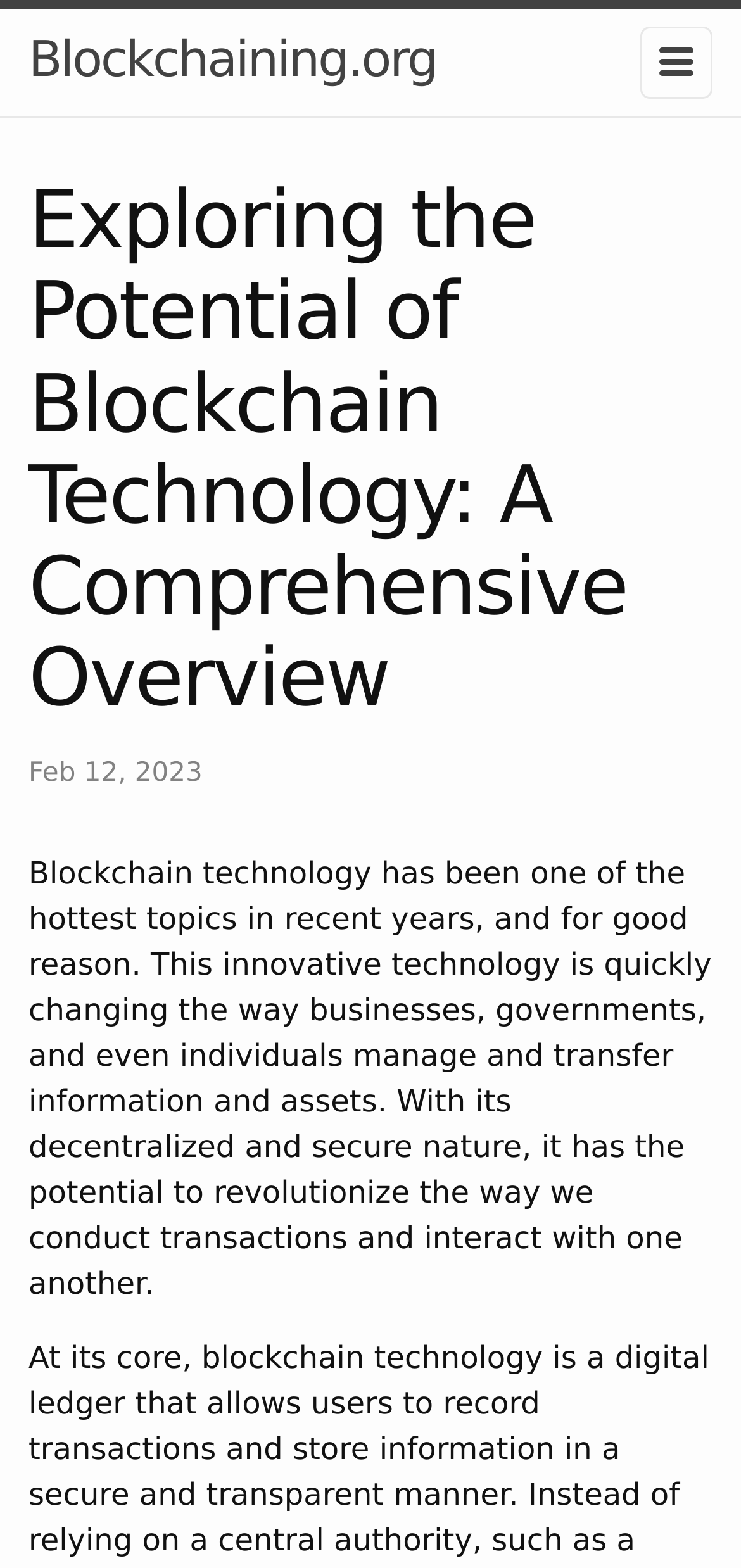Extract the main title from the webpage.

Exploring the Potential of Blockchain Technology: A Comprehensive Overview